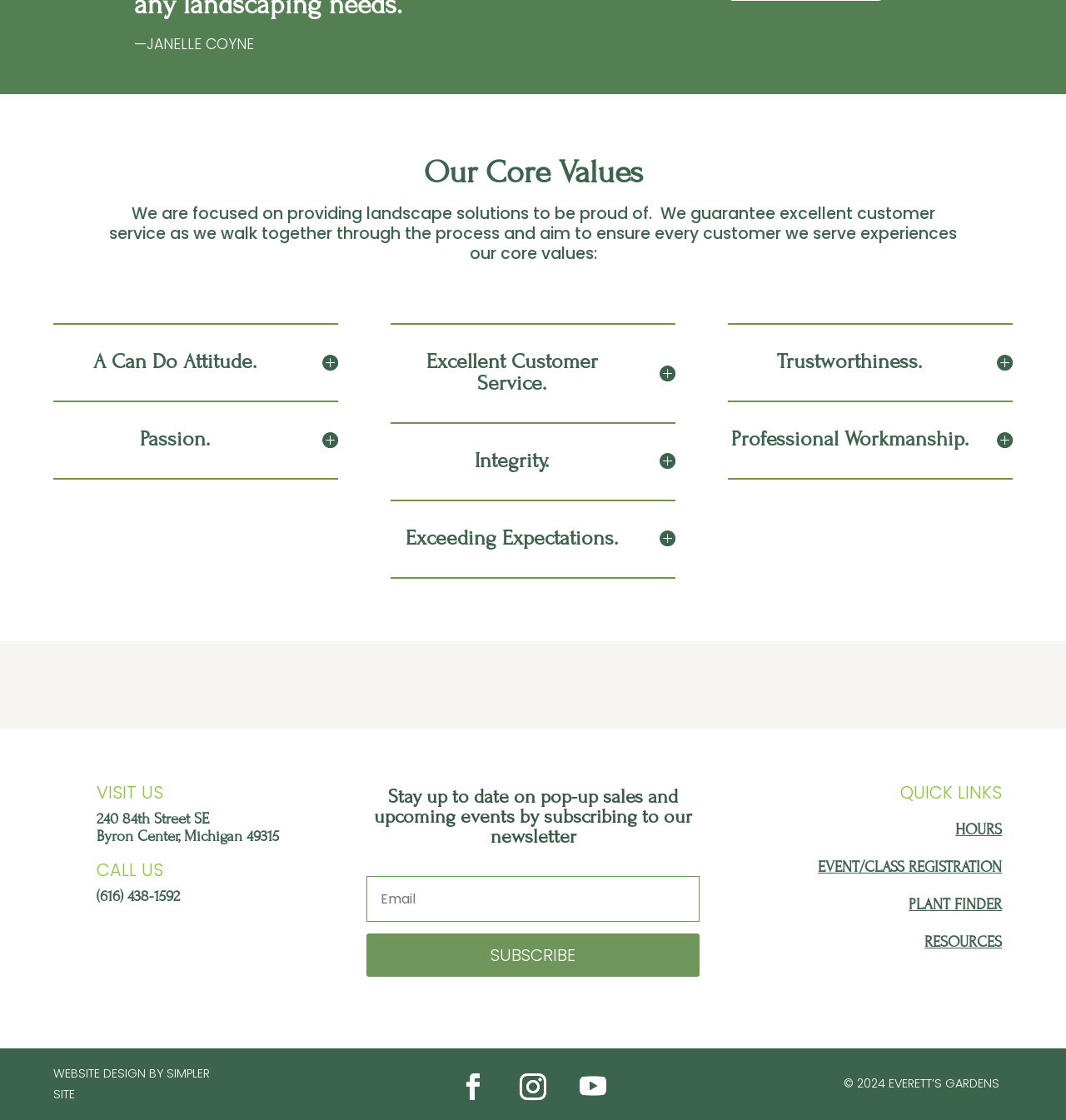Indicate the bounding box coordinates of the clickable region to achieve the following instruction: "View the plant finder page."

[0.853, 0.799, 0.94, 0.816]